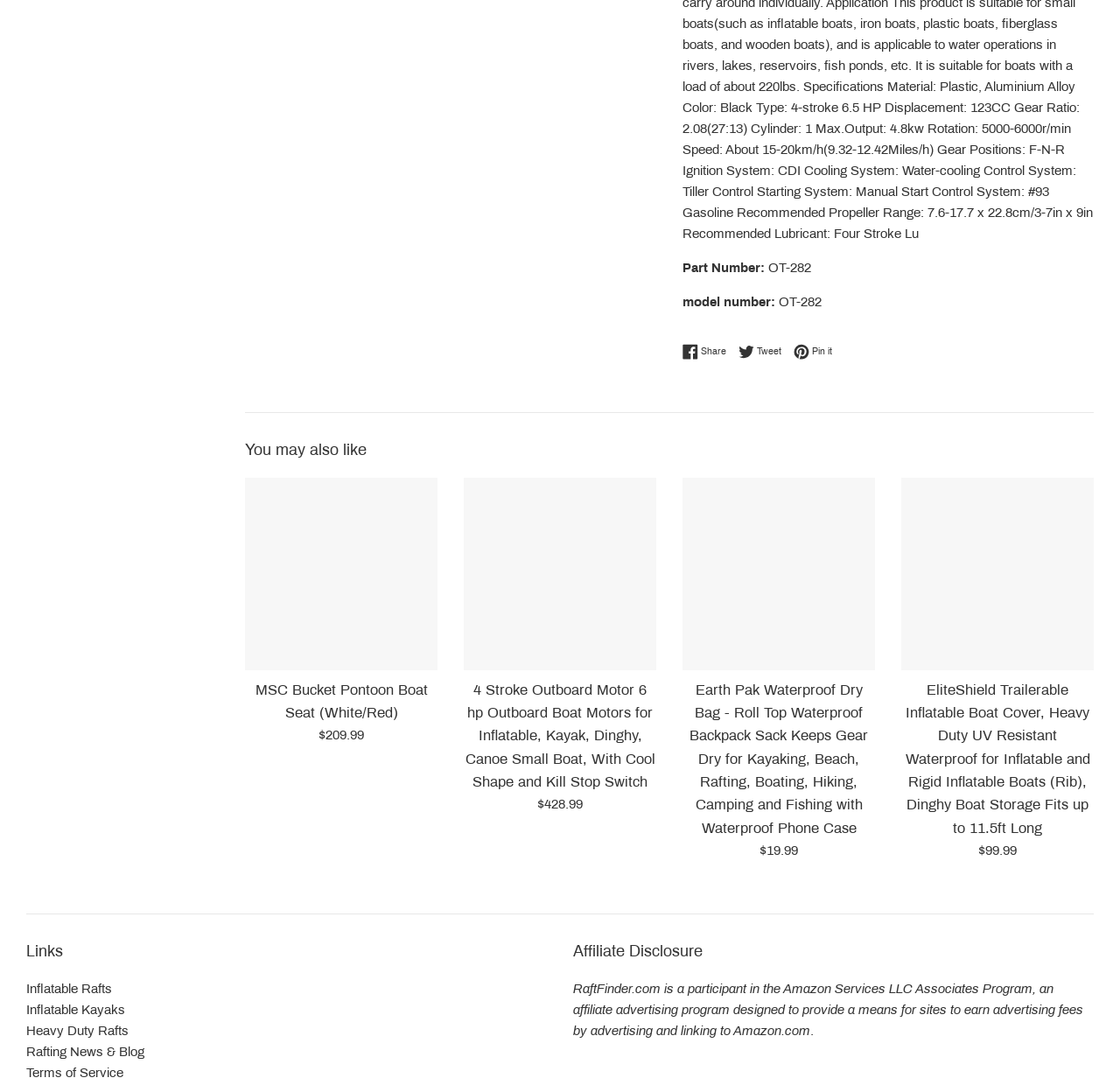Determine the bounding box coordinates of the clickable element to achieve the following action: 'Check the price of 4 Stroke Outboard Motor'. Provide the coordinates as four float values between 0 and 1, formatted as [left, top, right, bottom].

[0.284, 0.671, 0.325, 0.684]